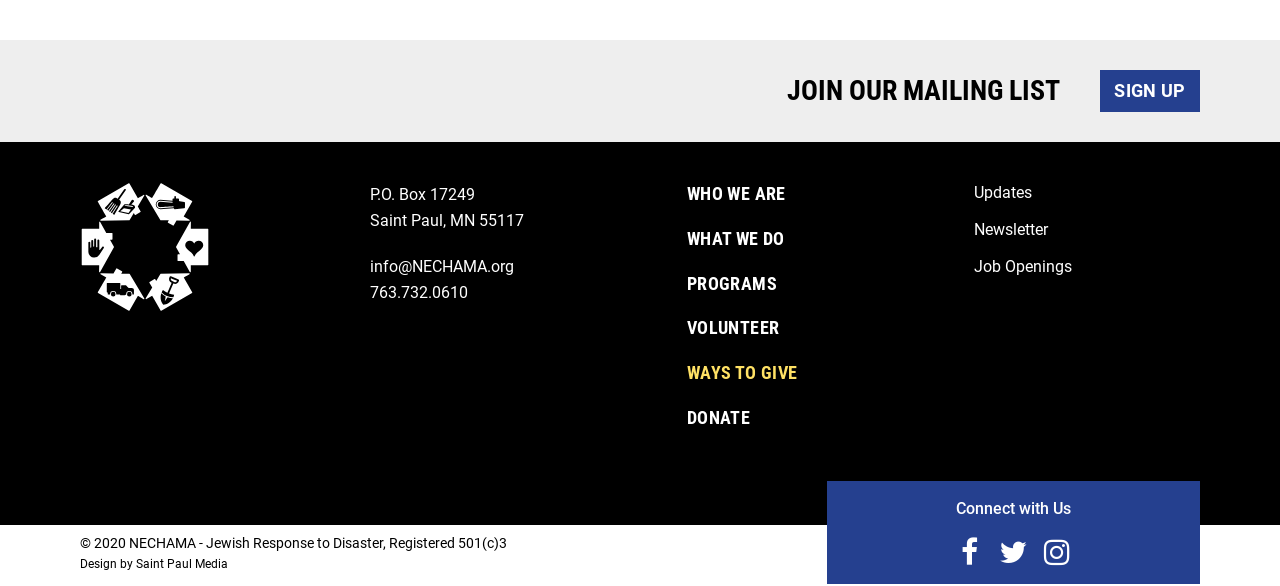Please respond in a single word or phrase: 
How many social media links are there?

3